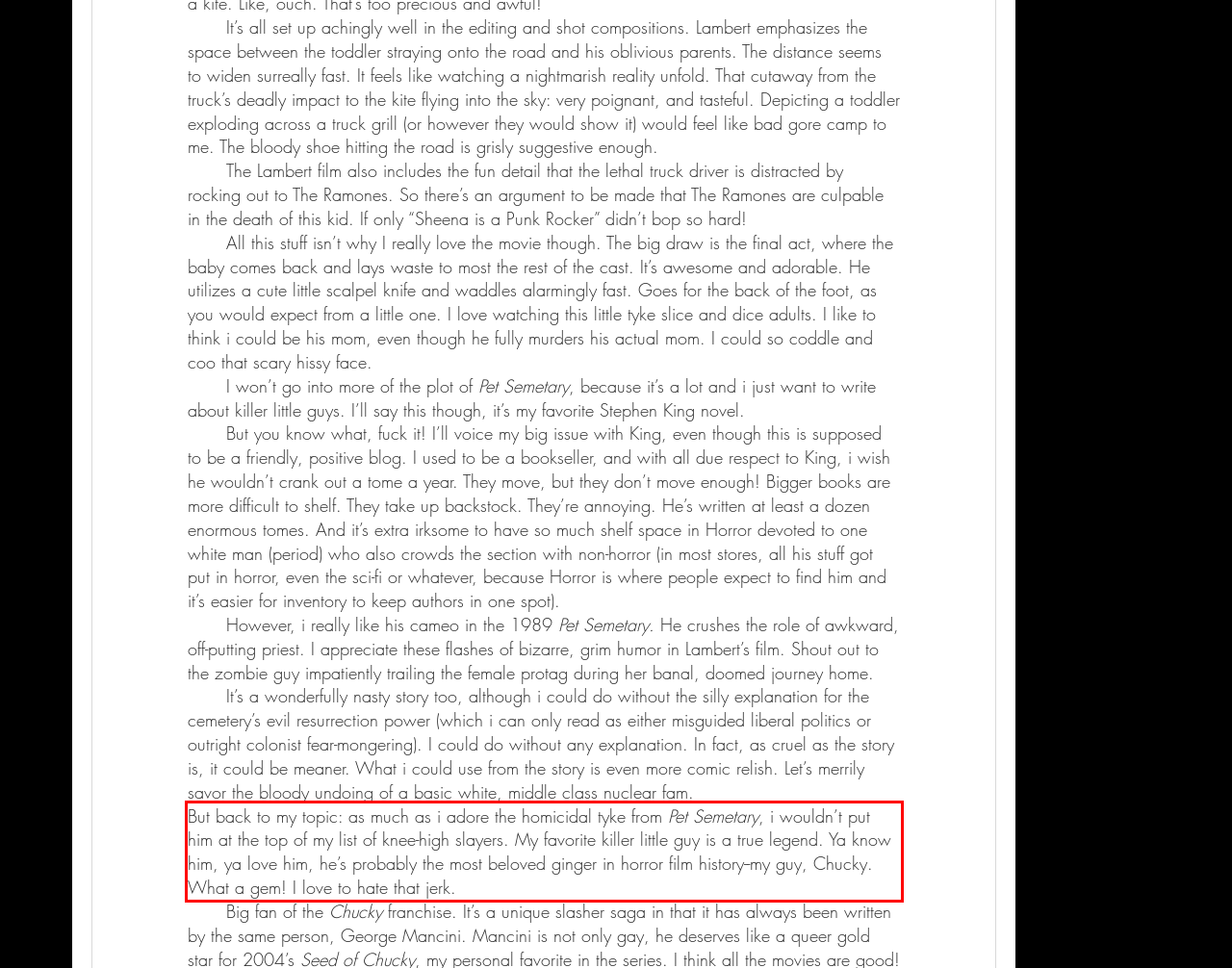Examine the webpage screenshot and use OCR to obtain the text inside the red bounding box.

But back to my topic: as much as i adore the homicidal tyke from Pet Semetary, i wouldn’t put him at the top of my list of knee-high slayers. My favorite killer little guy is a true legend. Ya know him, ya love him, he’s probably the most beloved ginger in horror film history--my guy, Chucky. What a gem! I love to hate that jerk.